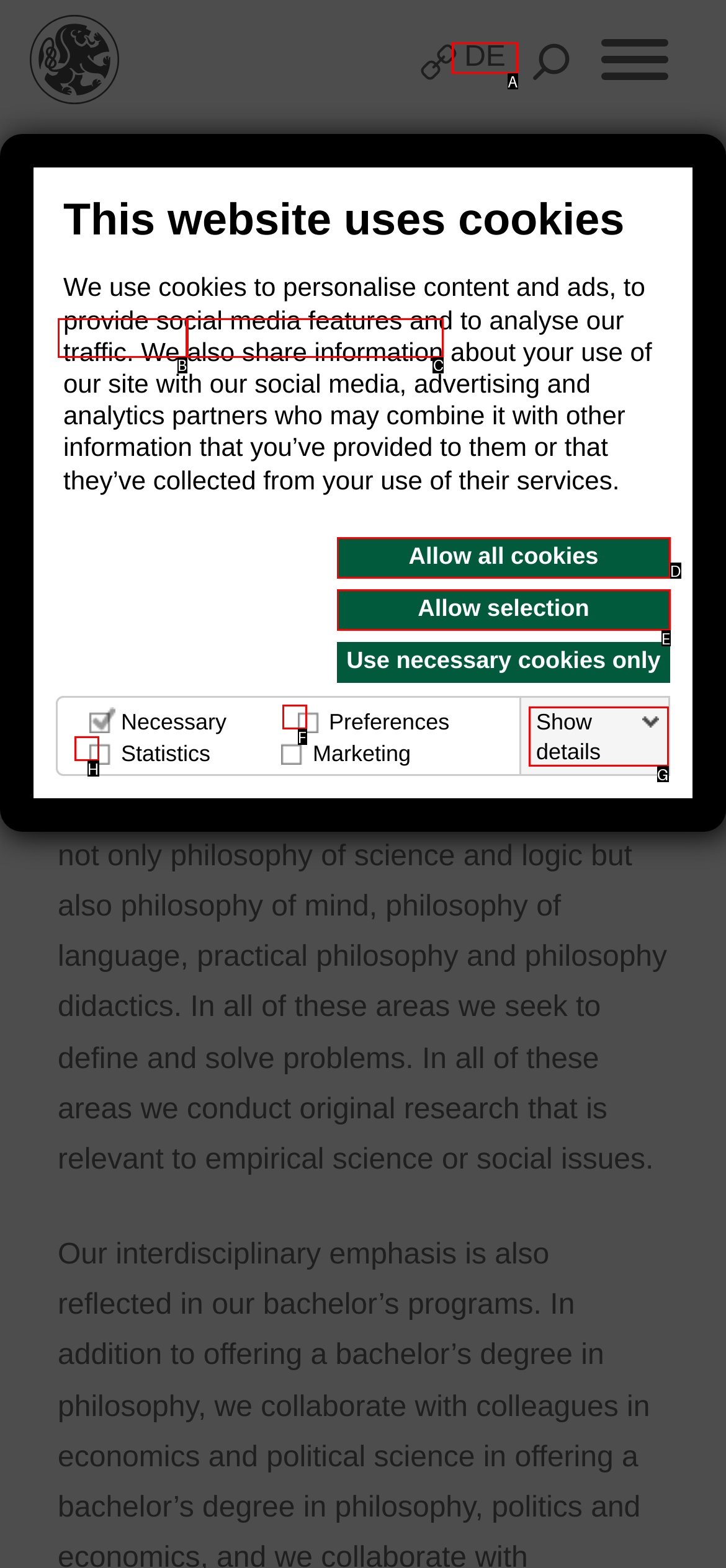Choose the HTML element you need to click to achieve the following task: Select the German language
Respond with the letter of the selected option from the given choices directly.

A